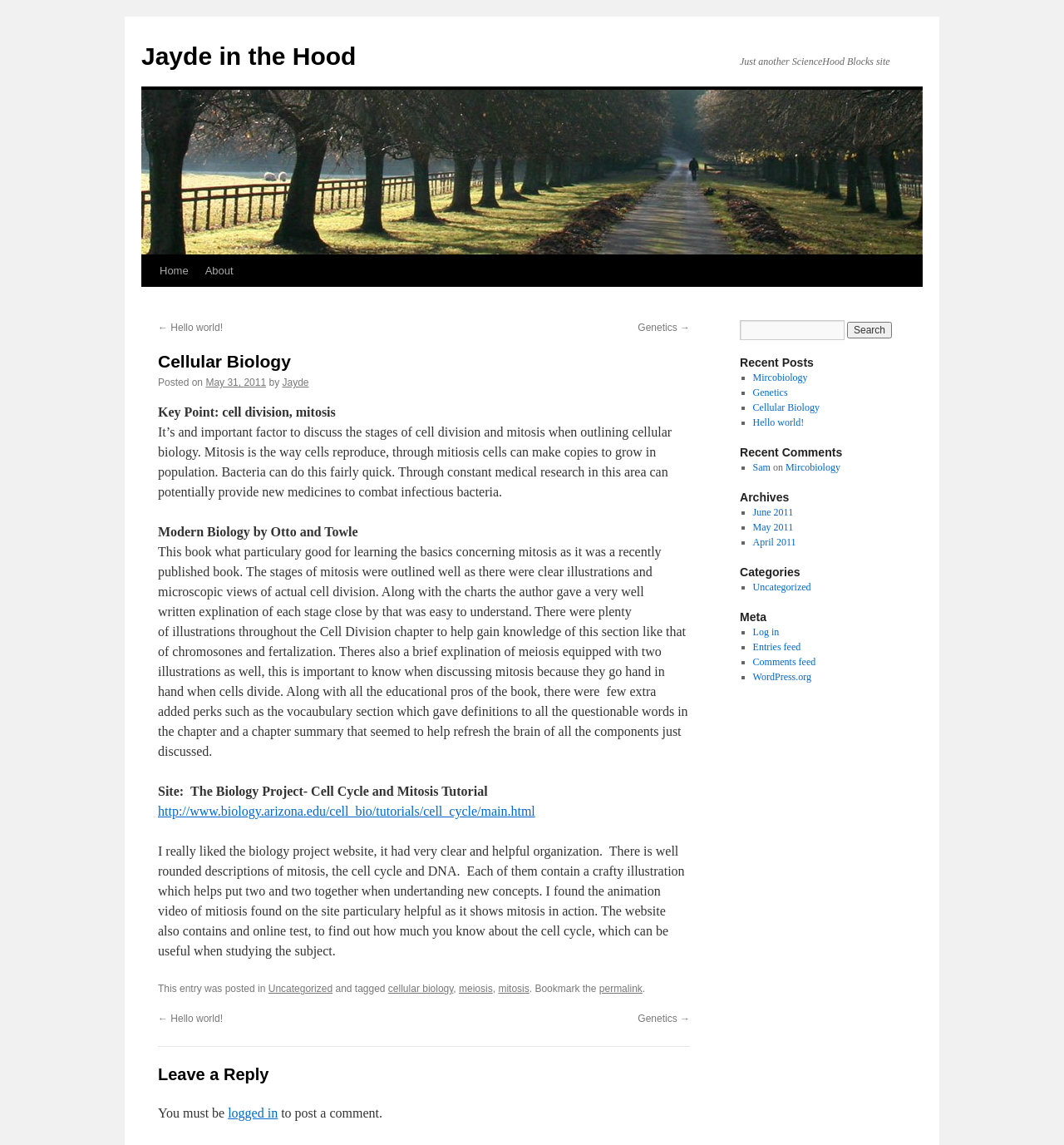Based on what you see in the screenshot, provide a thorough answer to this question: What is the title of the current post?

The title of the current post can be found in the main content area of the webpage, which is 'Cellular Biology'. This title is also a heading element, indicating its importance on the page.